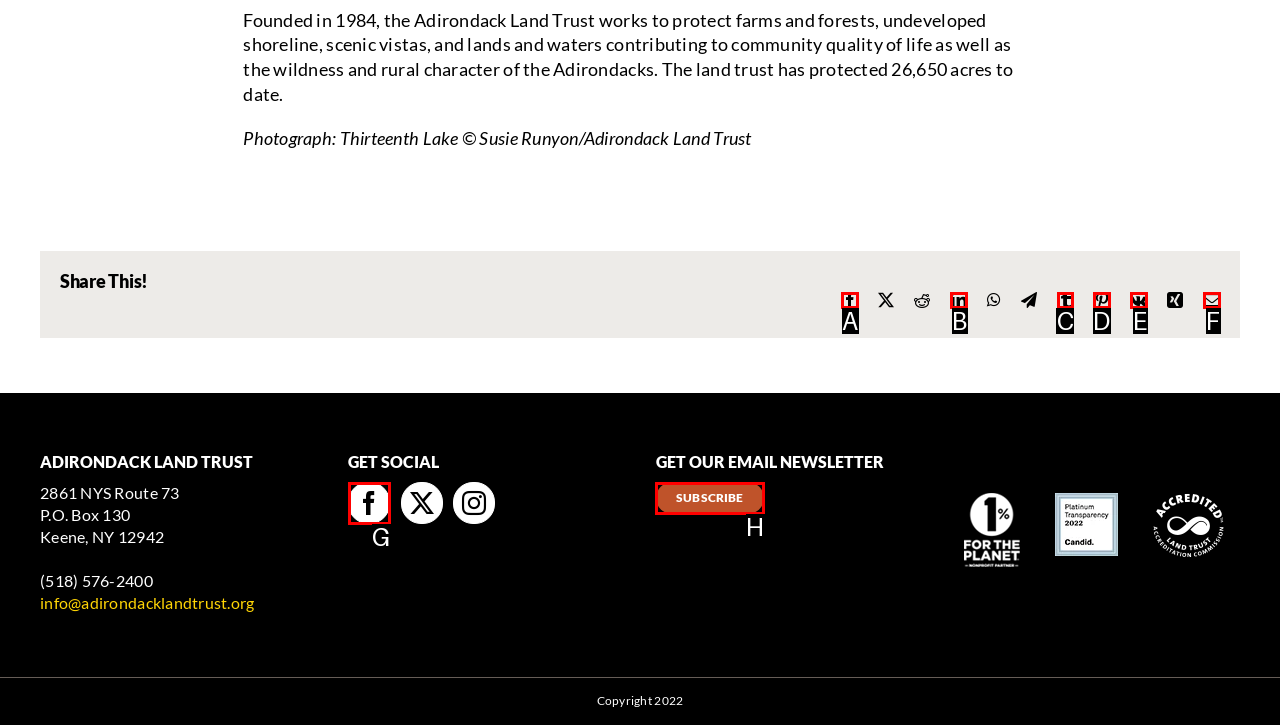Identify the correct option to click in order to complete this task: Subscribe to the email newsletter
Answer with the letter of the chosen option directly.

H